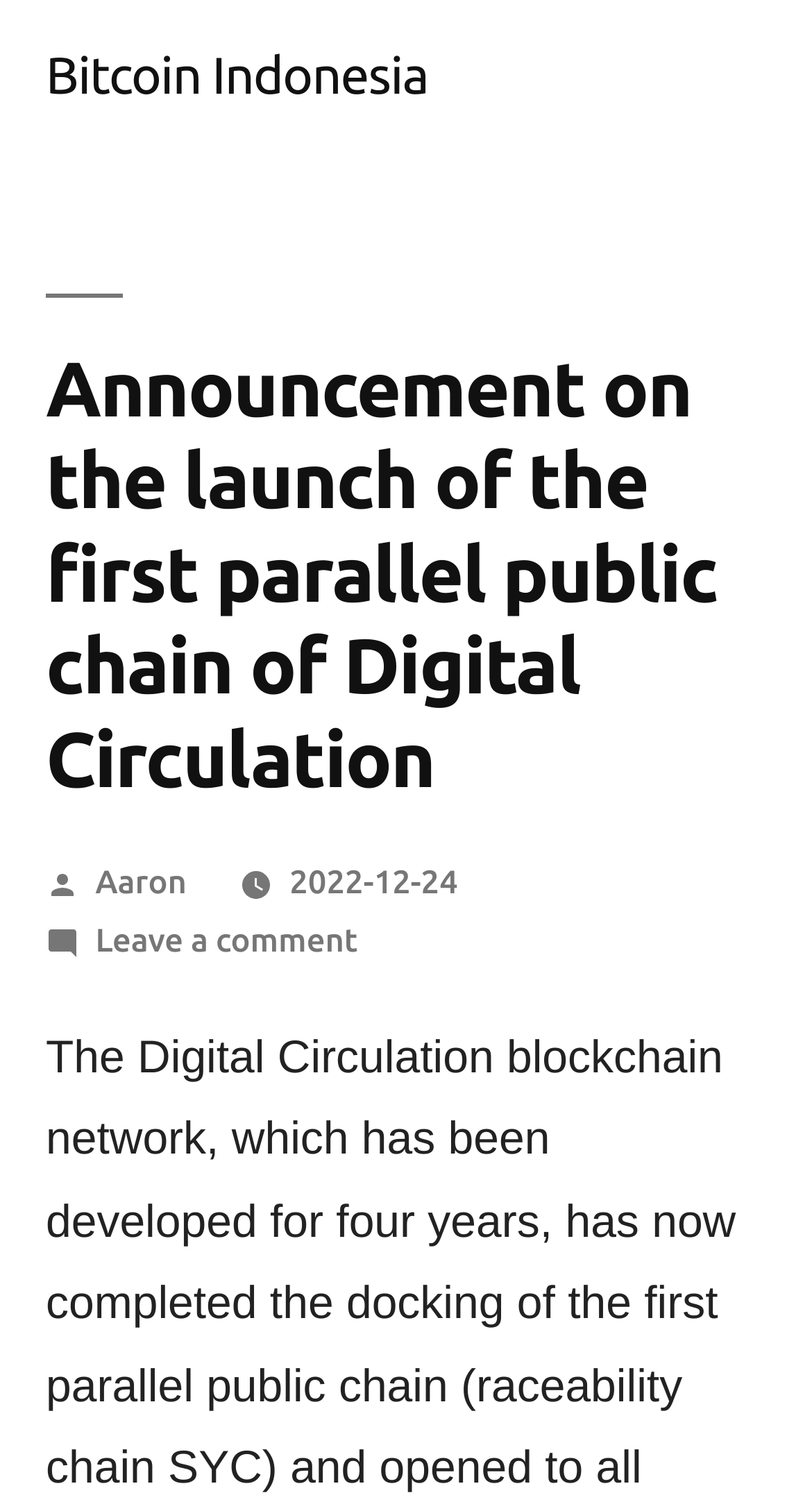Find and extract the text of the primary heading on the webpage.

Announcement on the launch of the first parallel public chain of Digital Circulation